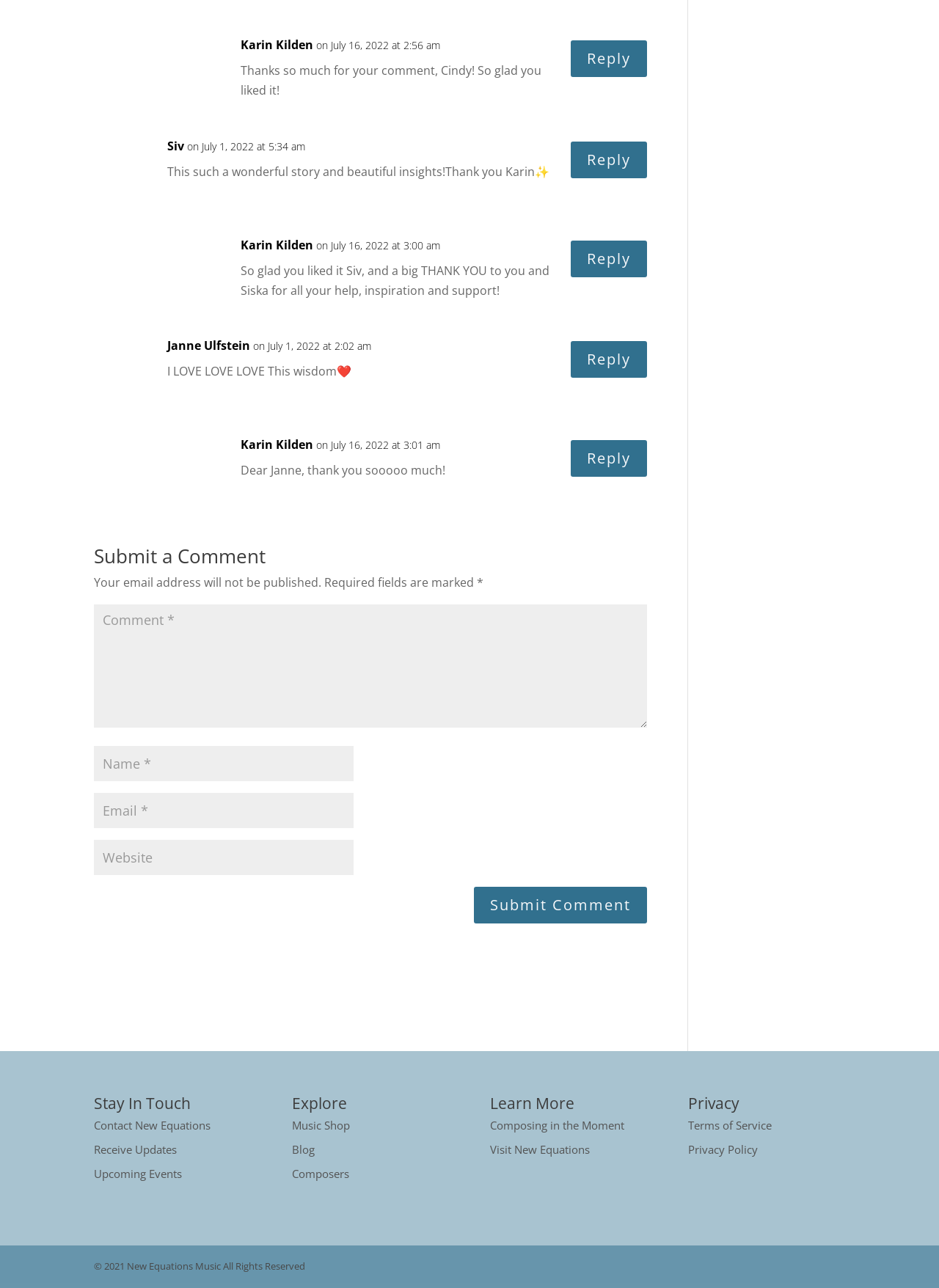Identify the bounding box coordinates of the region that needs to be clicked to carry out this instruction: "Enter your name". Provide these coordinates as four float numbers ranging from 0 to 1, i.e., [left, top, right, bottom].

[0.1, 0.579, 0.377, 0.606]